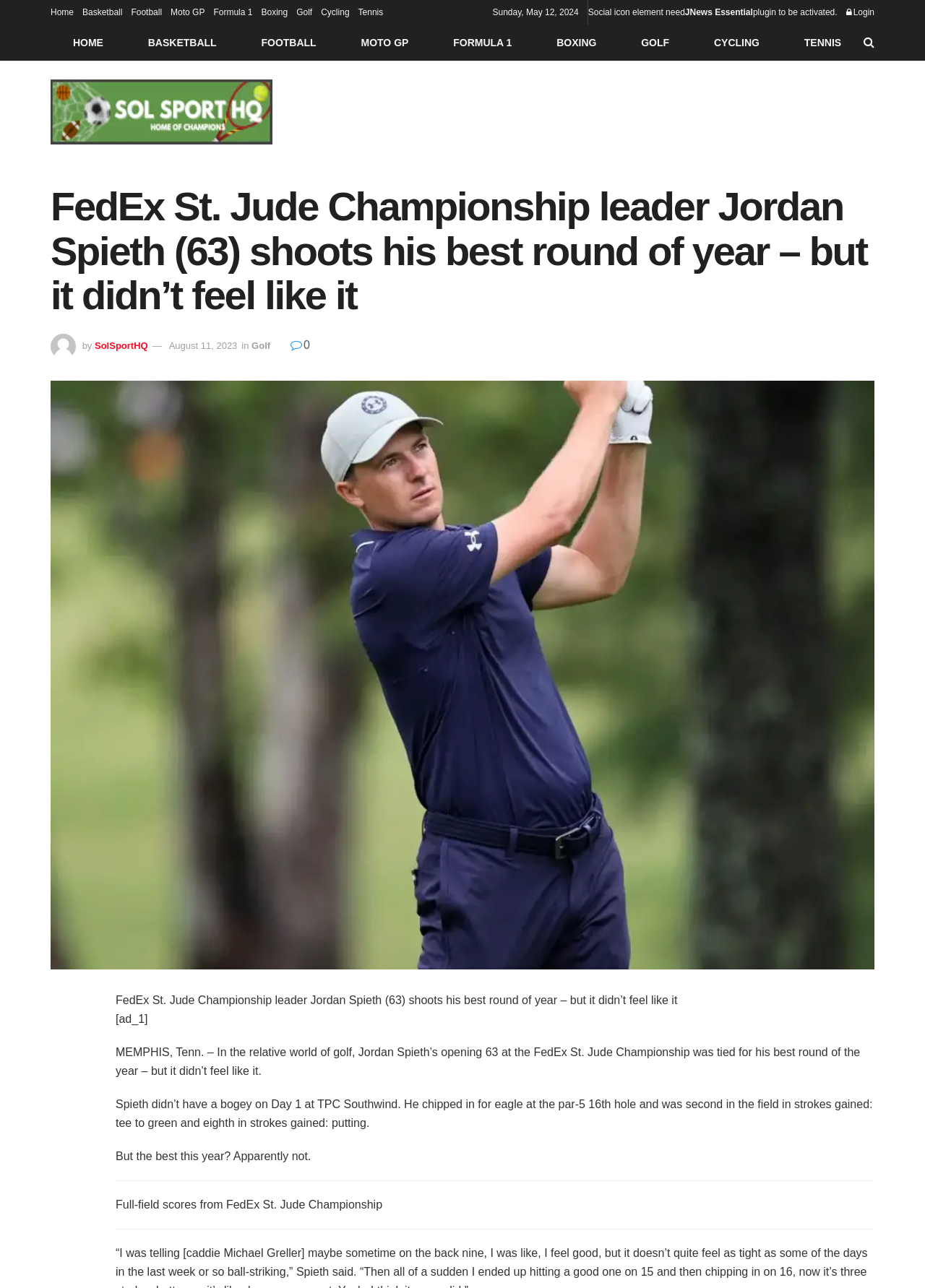Please locate the bounding box coordinates of the element that should be clicked to achieve the given instruction: "Login to the website".

[0.915, 0.0, 0.945, 0.019]